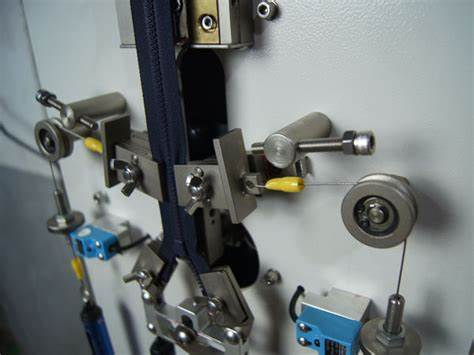Observe the image and answer the following question in detail: What components does the machine feature?

The machine features various mechanical components, including metal clamps and rollers, that simulate the repetitive motion a zipper undergoes during use, to test the durability and functionality of zippers.